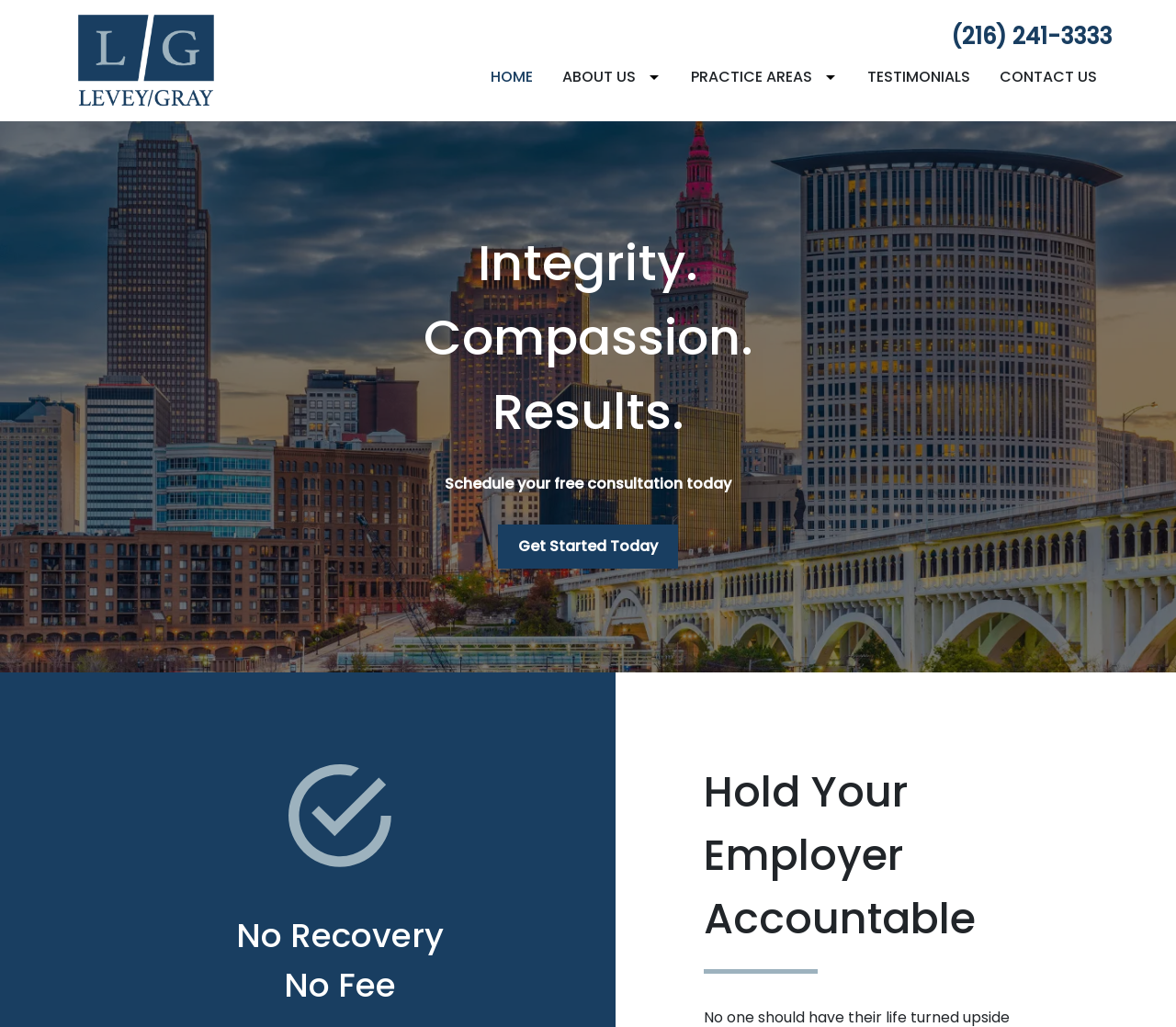Based on the element description: "About Us", identify the UI element and provide its bounding box coordinates. Use four float numbers between 0 and 1, [left, top, right, bottom].

[0.478, 0.064, 0.541, 0.086]